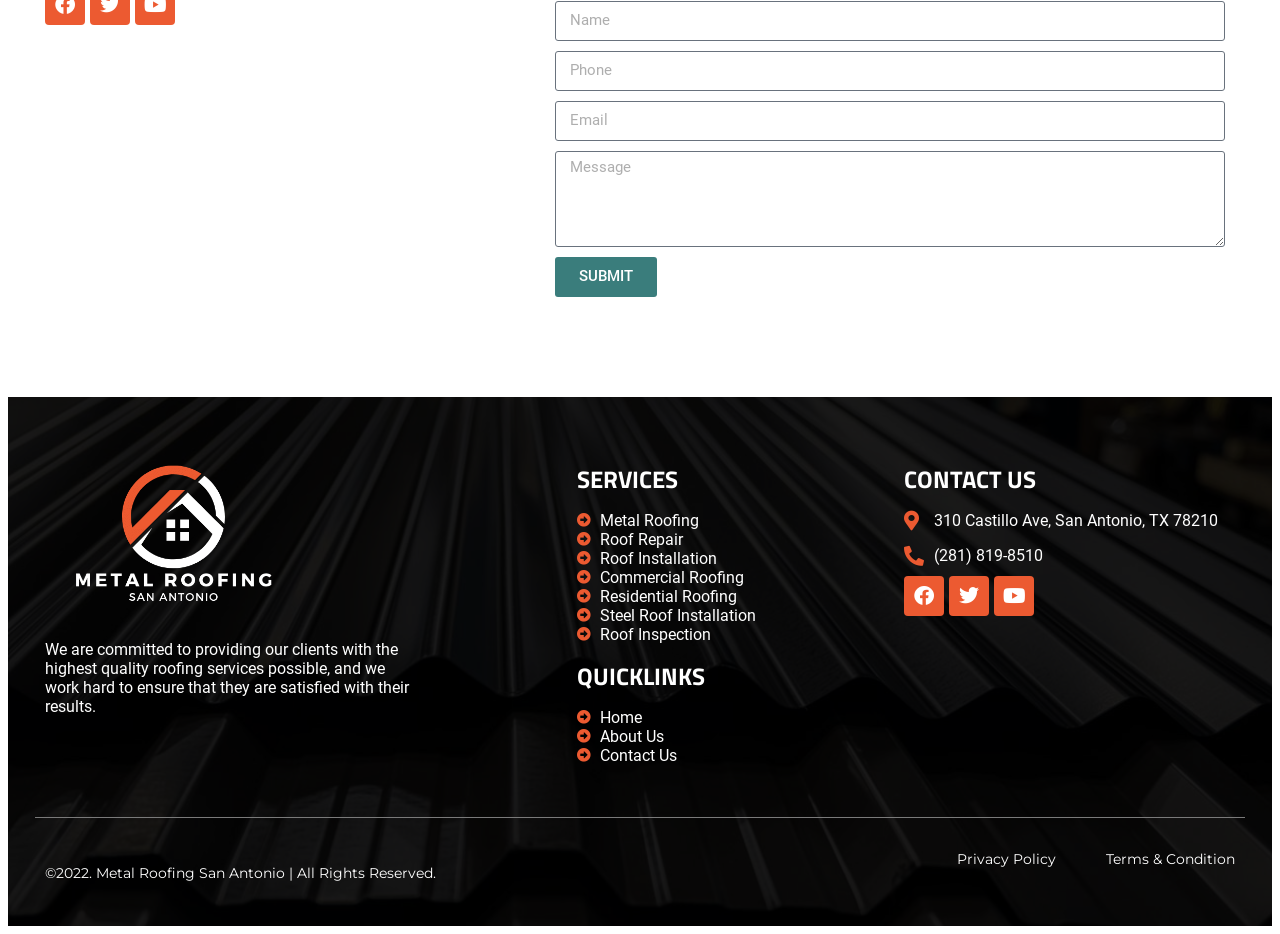Please find the bounding box for the following UI element description. Provide the coordinates in (top-left x, top-left y, bottom-right x, bottom-right y) format, with values between 0 and 1: parent_node: Email name="form_fields[email]" placeholder="Email"

[0.434, 0.108, 0.957, 0.151]